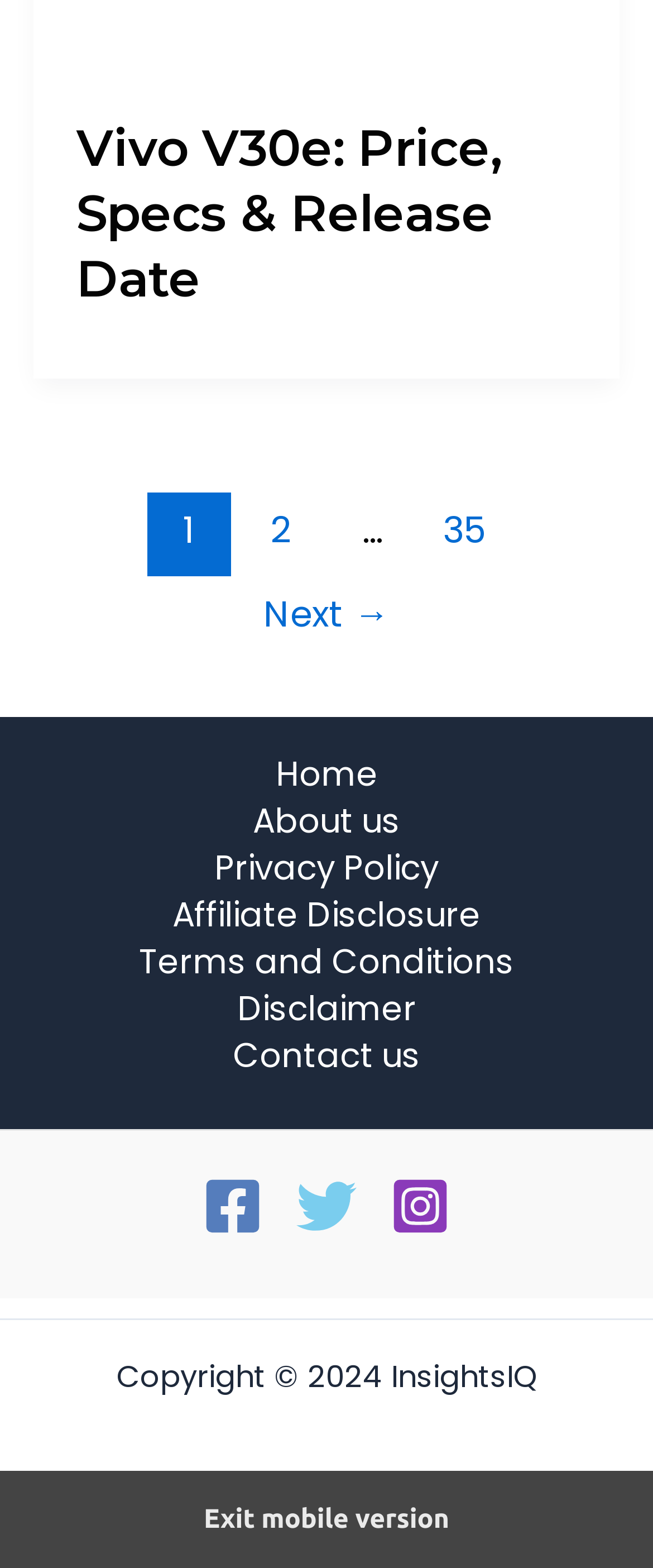Determine the bounding box coordinates for the area that should be clicked to carry out the following instruction: "follow on Facebook".

[0.31, 0.75, 0.403, 0.789]